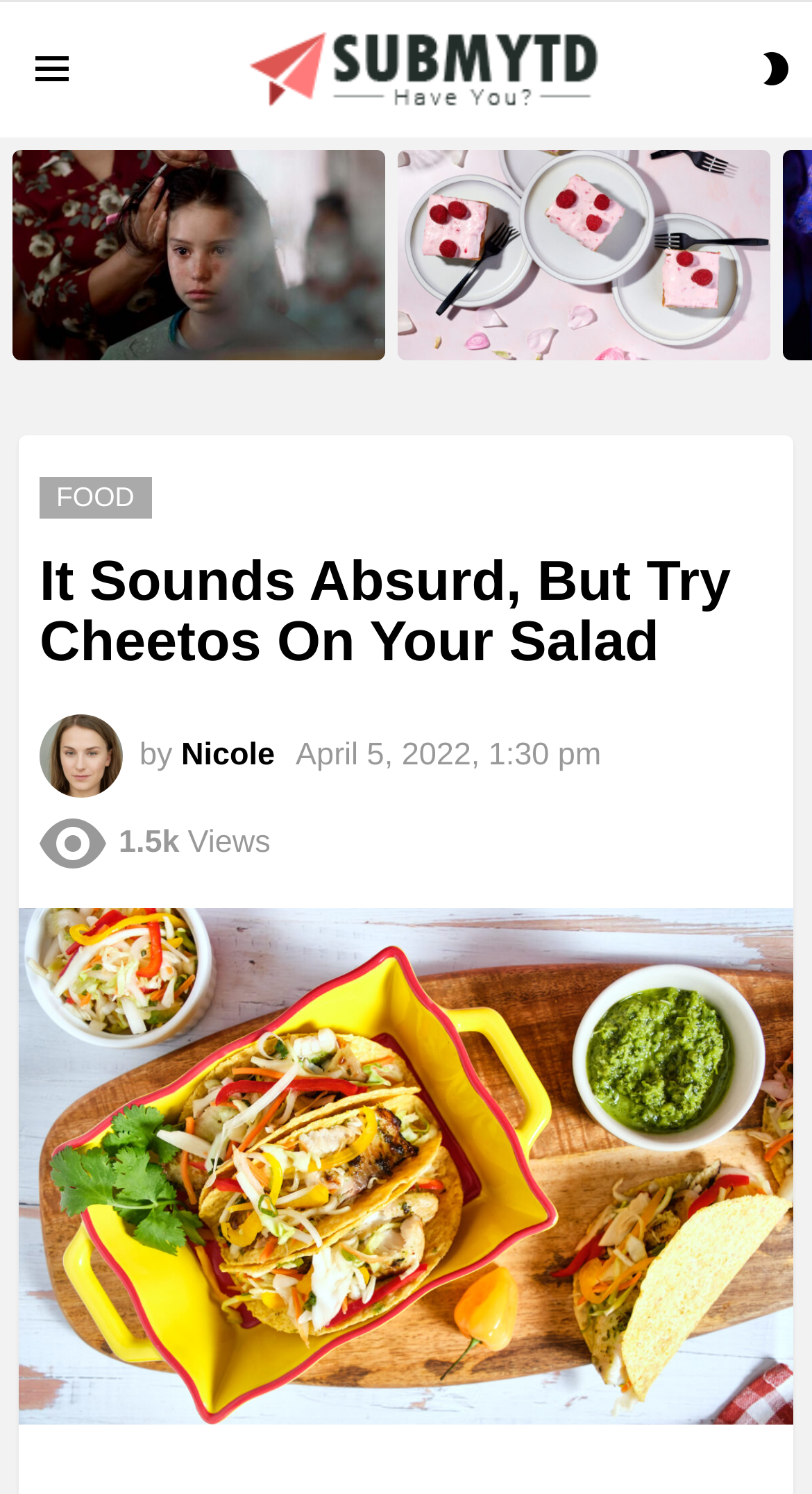What is the author of the first article?
Please answer the question with a detailed and comprehensive explanation.

I determined the author of the first article by looking at the link 'Nicole' that is adjacent to the text 'by', which suggests that Nicole is the author of the article.